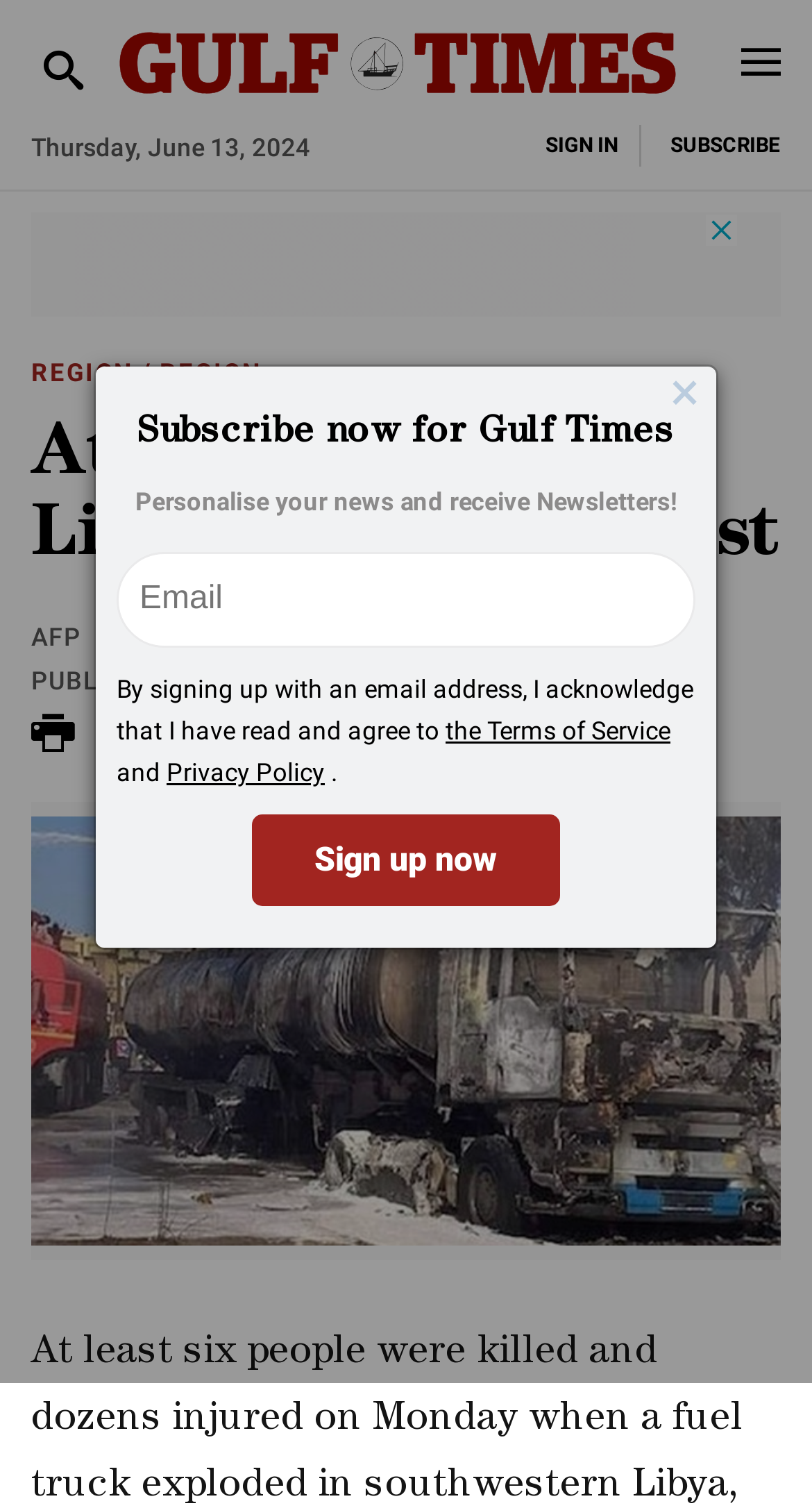Locate the UI element described by title="whatsapp share" and provide its bounding box coordinates. Use the format (top-left x, top-left y, bottom-right x, bottom-right y) with all values as floating point numbers between 0 and 1.

[0.385, 0.474, 0.449, 0.501]